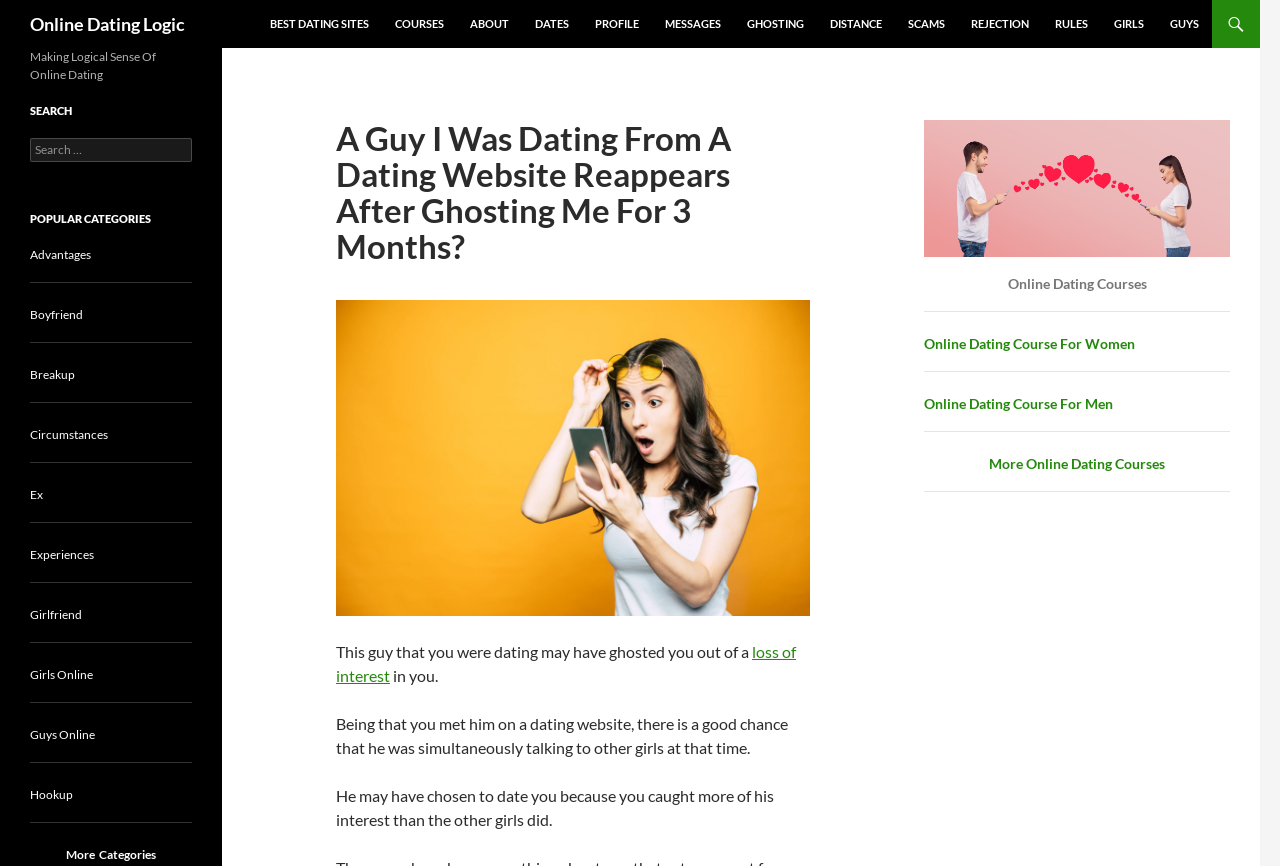Locate the bounding box coordinates of the area you need to click to fulfill this instruction: 'Click on the 'BEST DATING SITES' link'. The coordinates must be in the form of four float numbers ranging from 0 to 1: [left, top, right, bottom].

[0.202, 0.0, 0.298, 0.055]